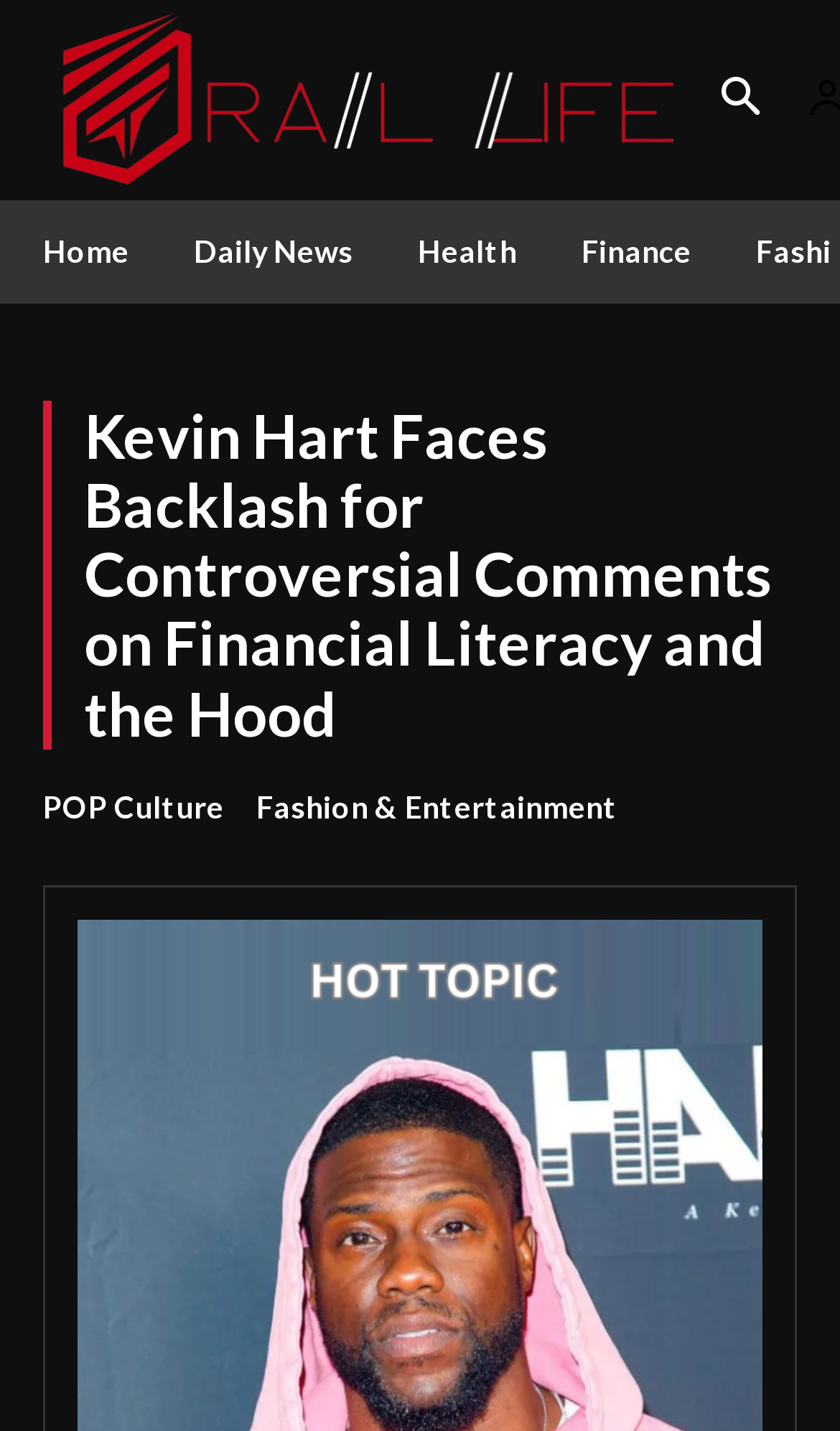How many subcategories are available under the 'POP Culture' section?
Answer with a single word or short phrase according to what you see in the image.

Not available